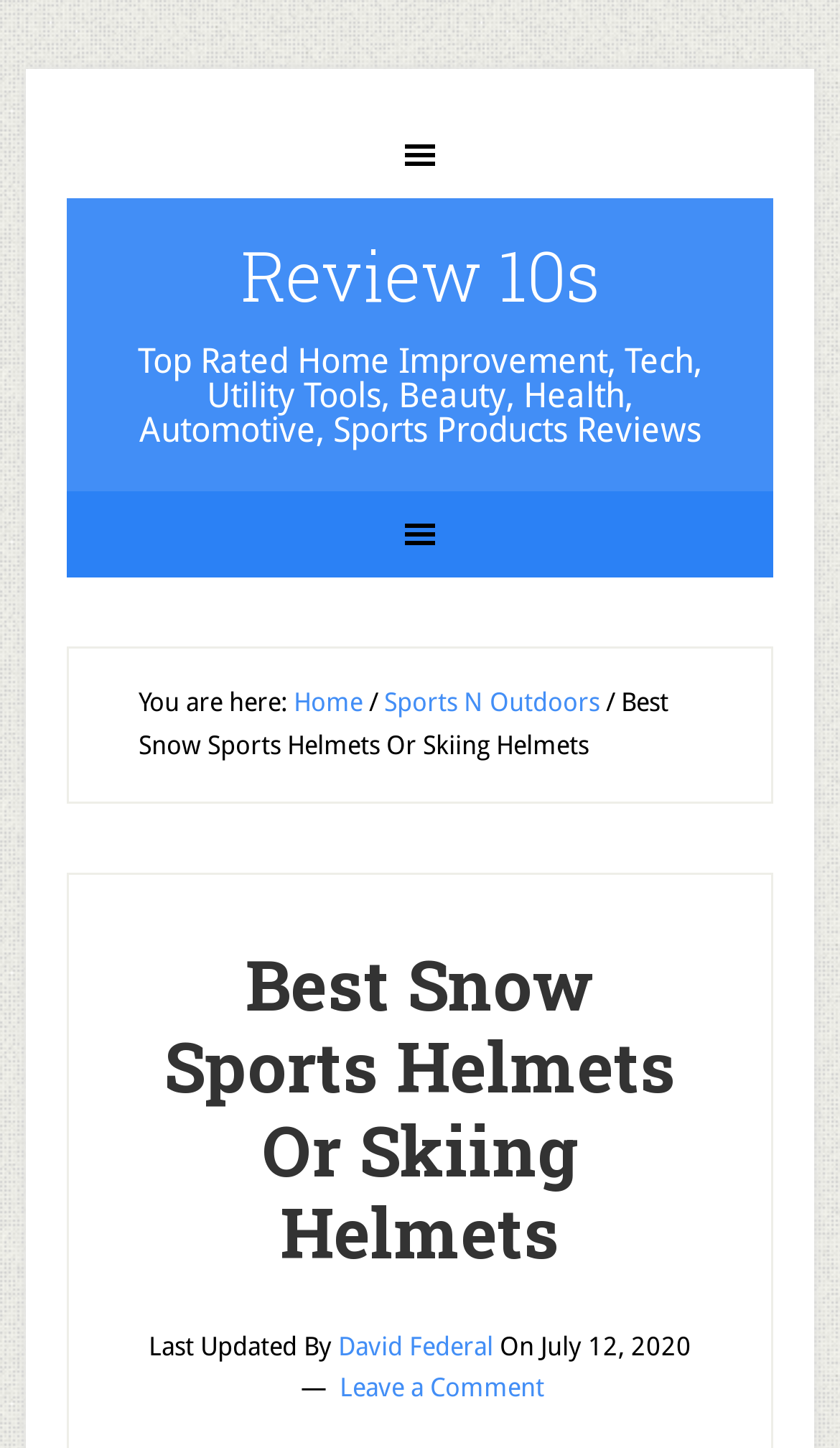Who is the author of the latest article?
Craft a detailed and extensive response to the question.

I found a 'StaticText' element with the text 'Last Updated By' followed by a 'link' element with the text 'David Federal'. This suggests that David Federal is the author of the latest article.